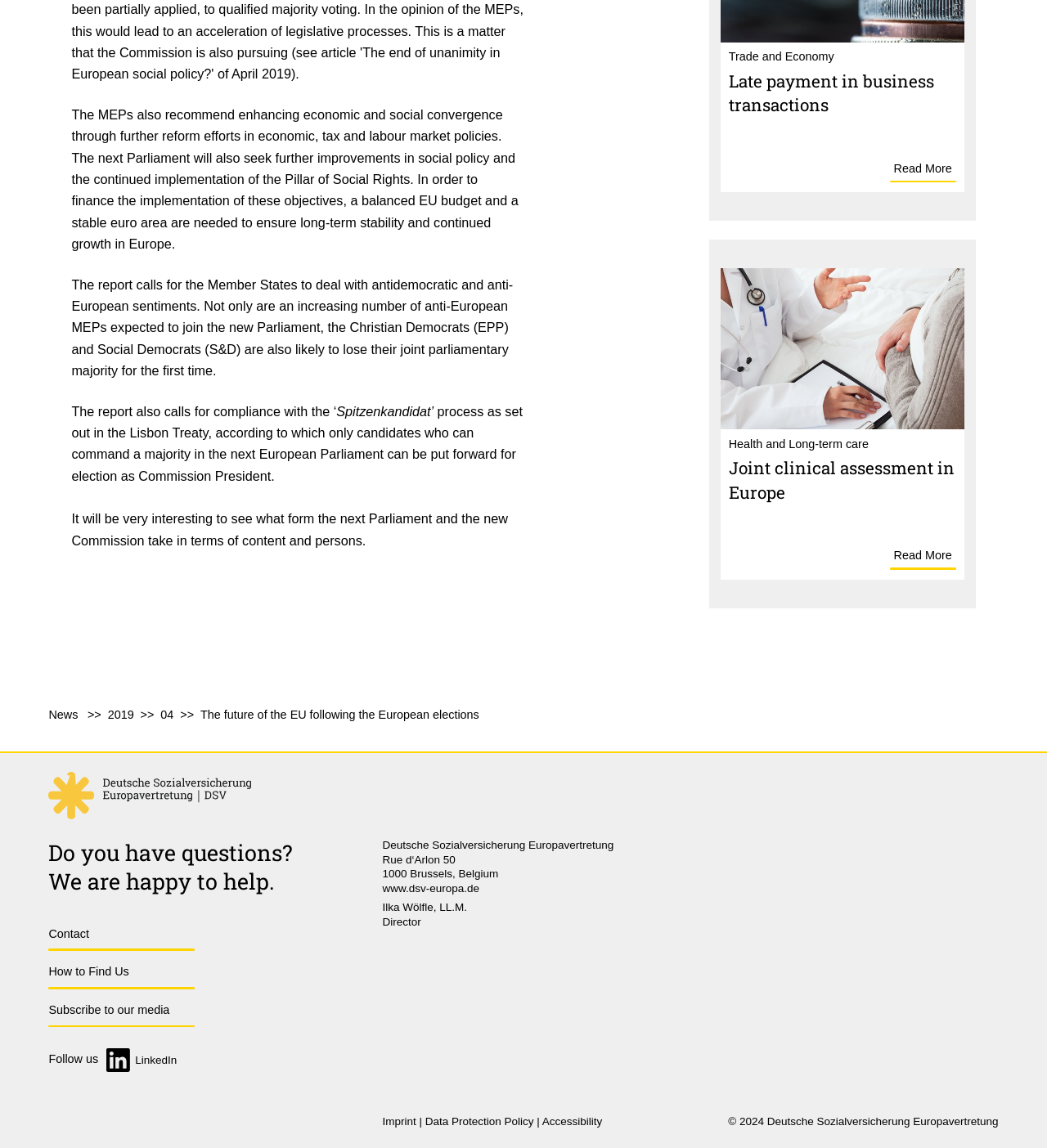Find the coordinates for the bounding box of the element with this description: "Subscribe to our media".

[0.046, 0.863, 0.186, 0.897]